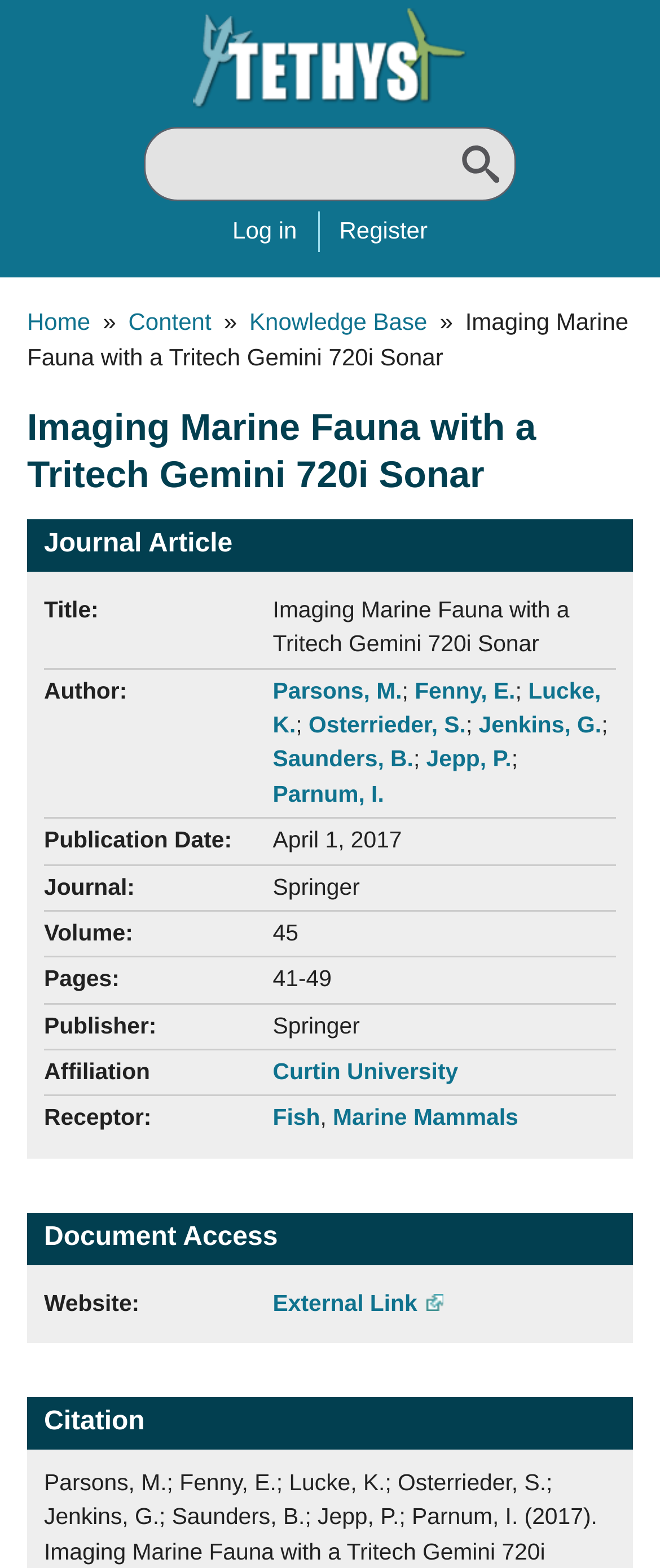What is the receptor mentioned in the journal article?
Please respond to the question thoroughly and include all relevant details.

I found the receptor mentioned in the journal article by looking at the 'Receptor:' section under the 'Imaging Marine Fauna with a Tritech Gemini 720i Sonar' heading, where the receptors are listed as links.